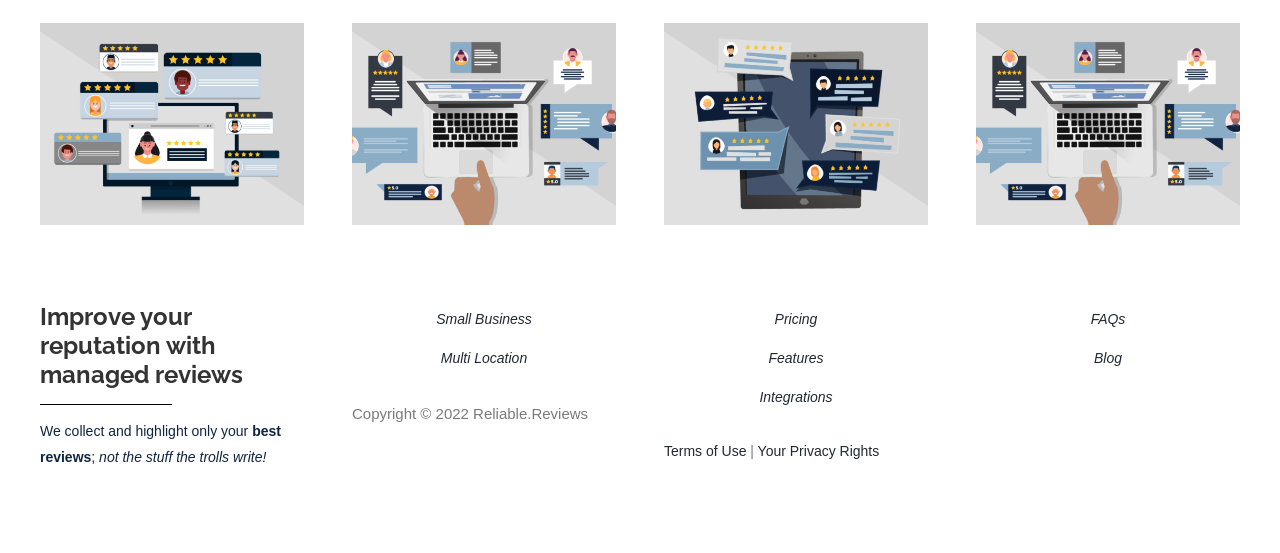Identify the bounding box for the element characterized by the following description: "FAQs".

[0.852, 0.562, 0.879, 0.591]